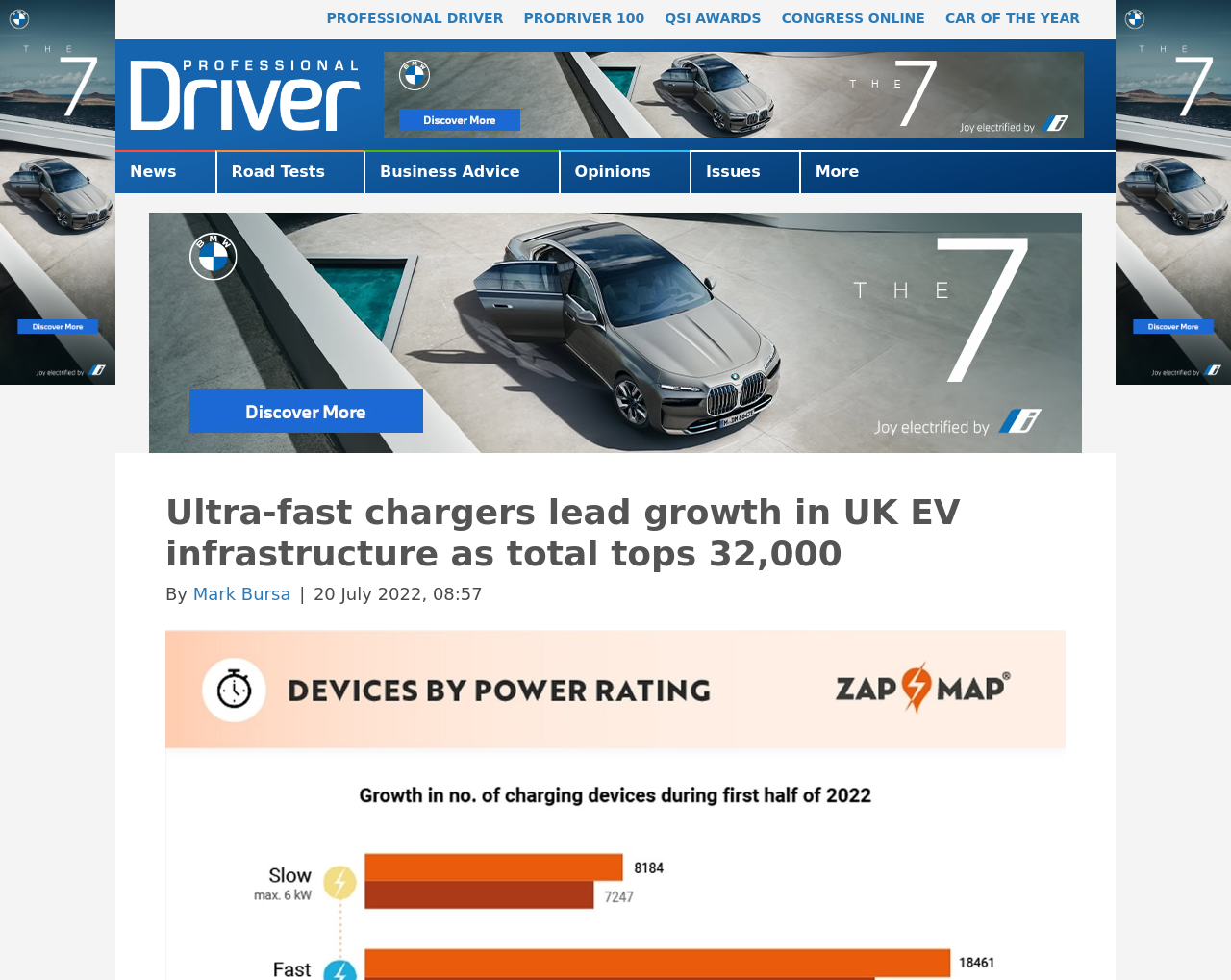What is the date of the main article?
Please provide a detailed and comprehensive answer to the question.

I found the date of the main article by looking at the text below the heading, which reads '20 July 2022, 08:57'. This suggests that the date of the main article is 20 July 2022.